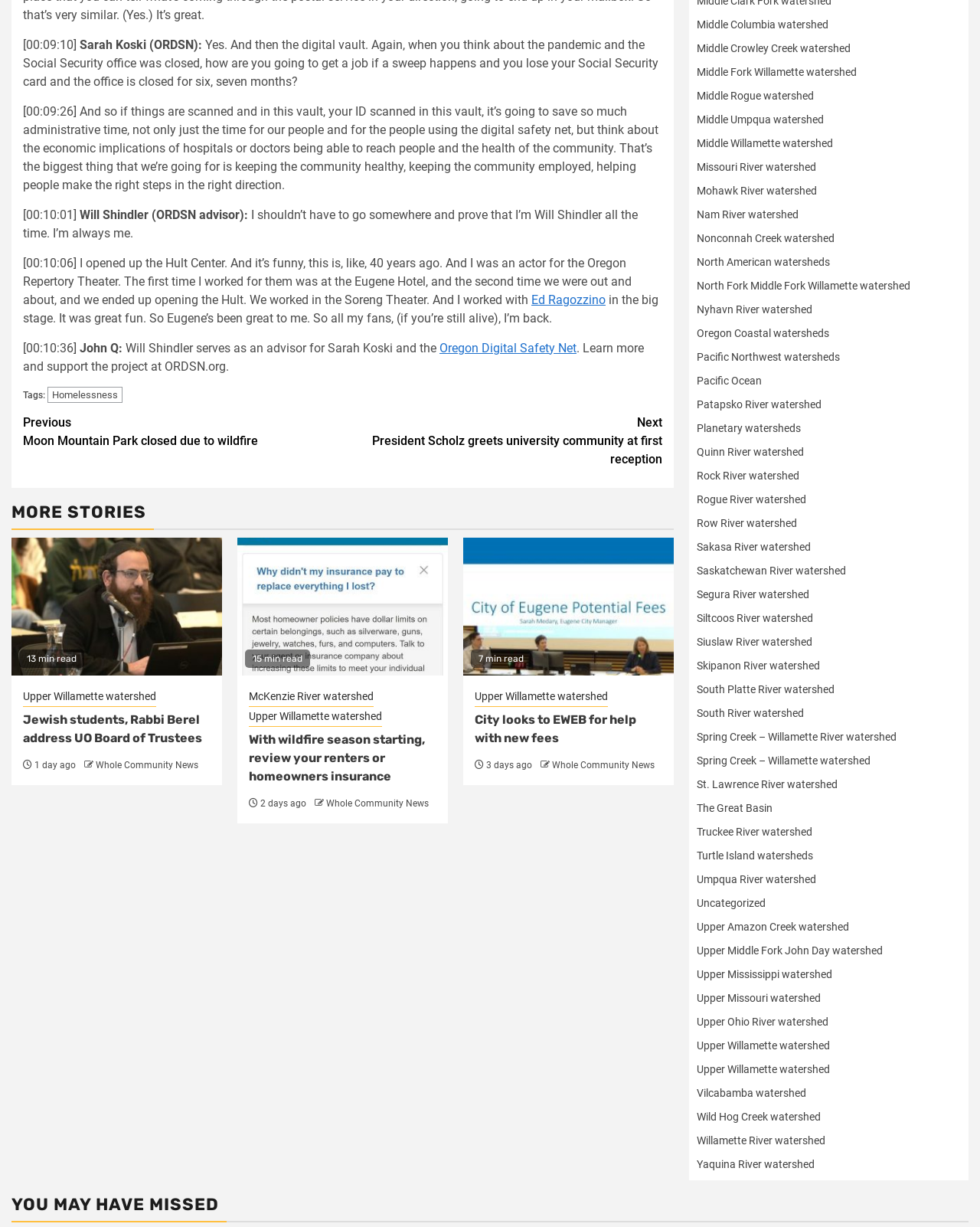Locate the bounding box coordinates of the area you need to click to fulfill this instruction: 'Click on the 'Continue Reading' button'. The coordinates must be in the form of four float numbers ranging from 0 to 1: [left, top, right, bottom].

[0.023, 0.331, 0.676, 0.388]